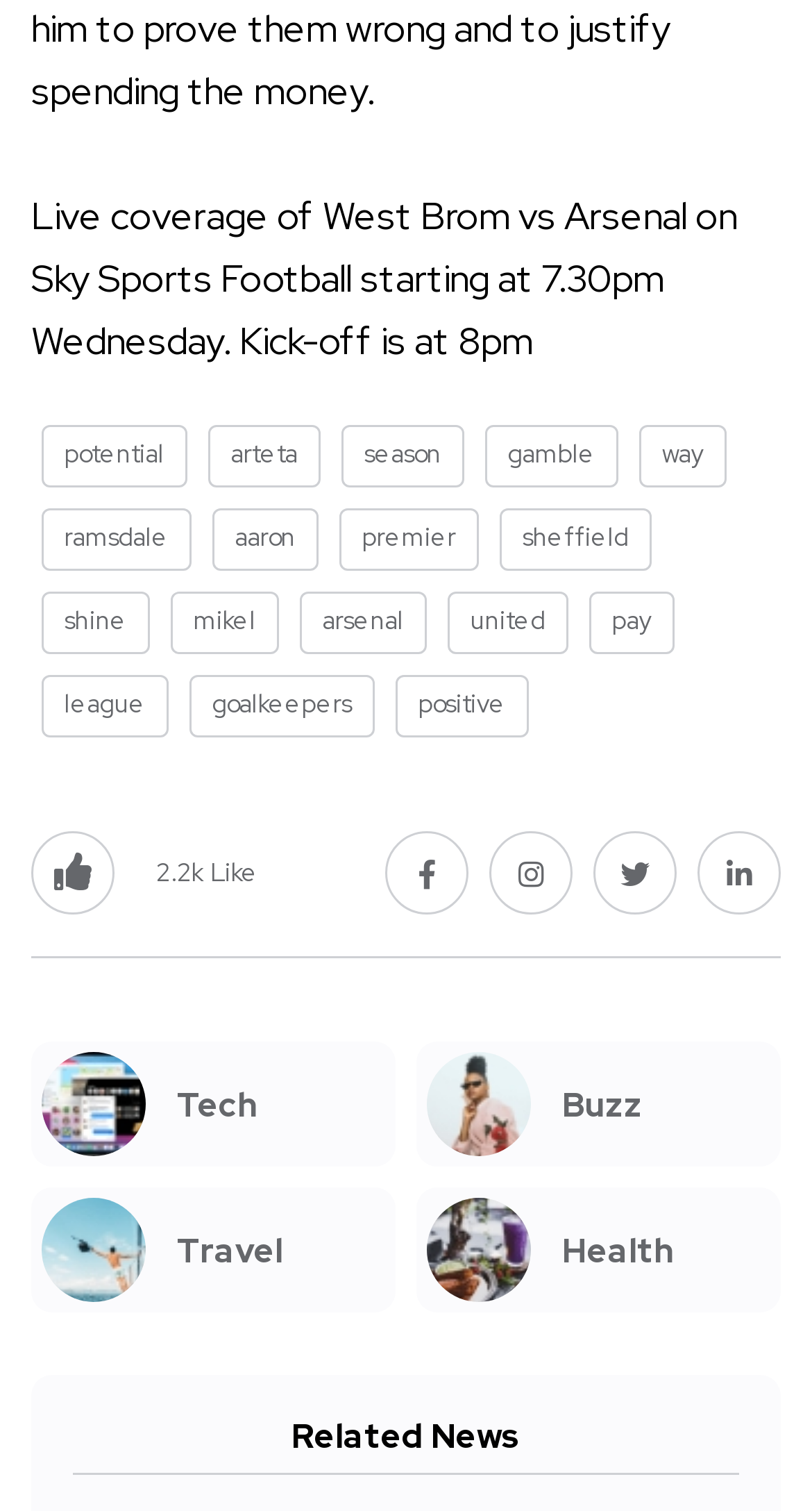Respond to the question below with a single word or phrase: What is the position of the link 'arsenal'?

Third in the second row